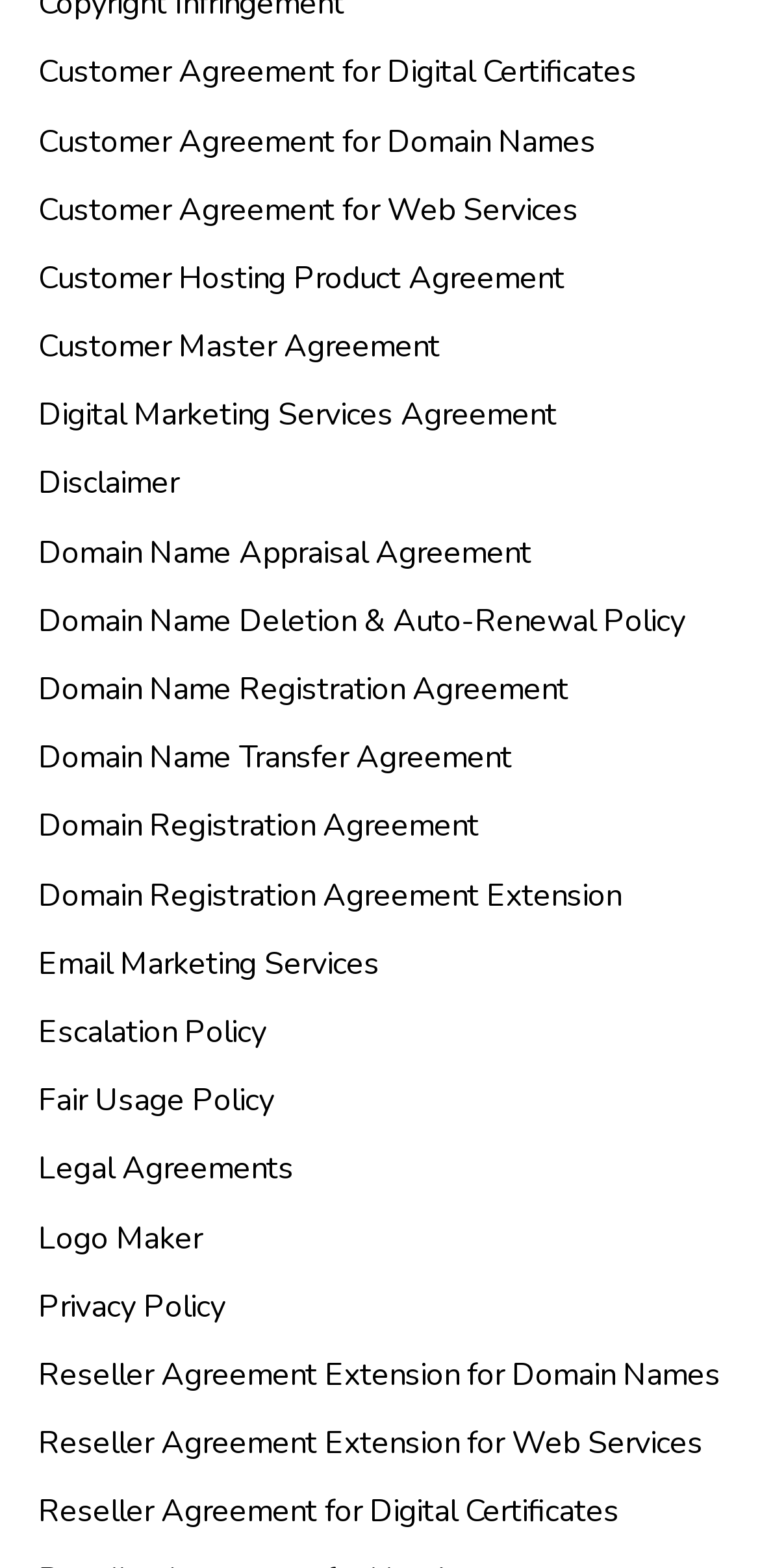Are there any links to marketing services?
Answer the question with just one word or phrase using the image.

Yes